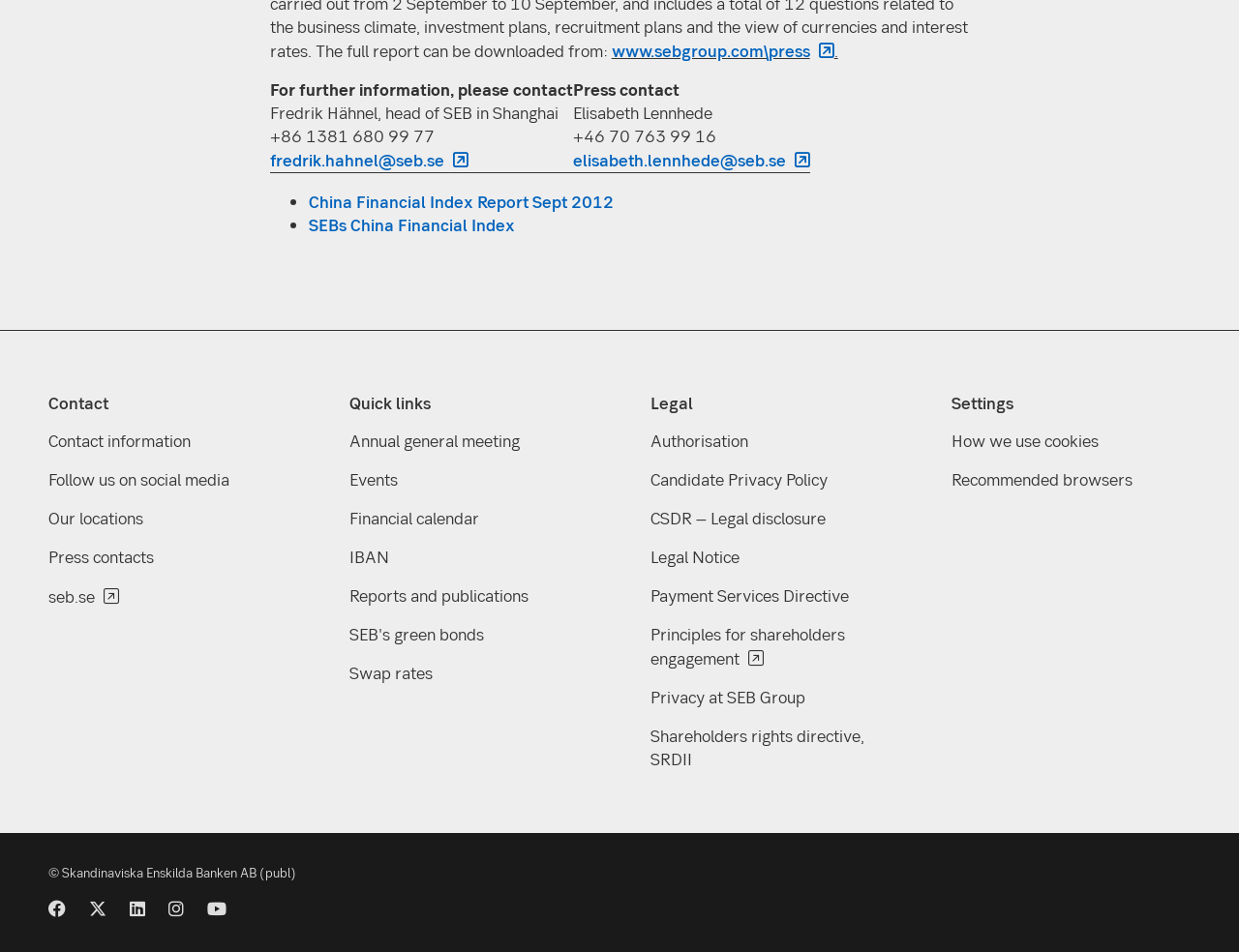Given the element description, predict the bounding box coordinates in the format (top-left x, top-left y, bottom-right x, bottom-right y), using floating point numbers between 0 and 1: Events

[0.282, 0.492, 0.321, 0.515]